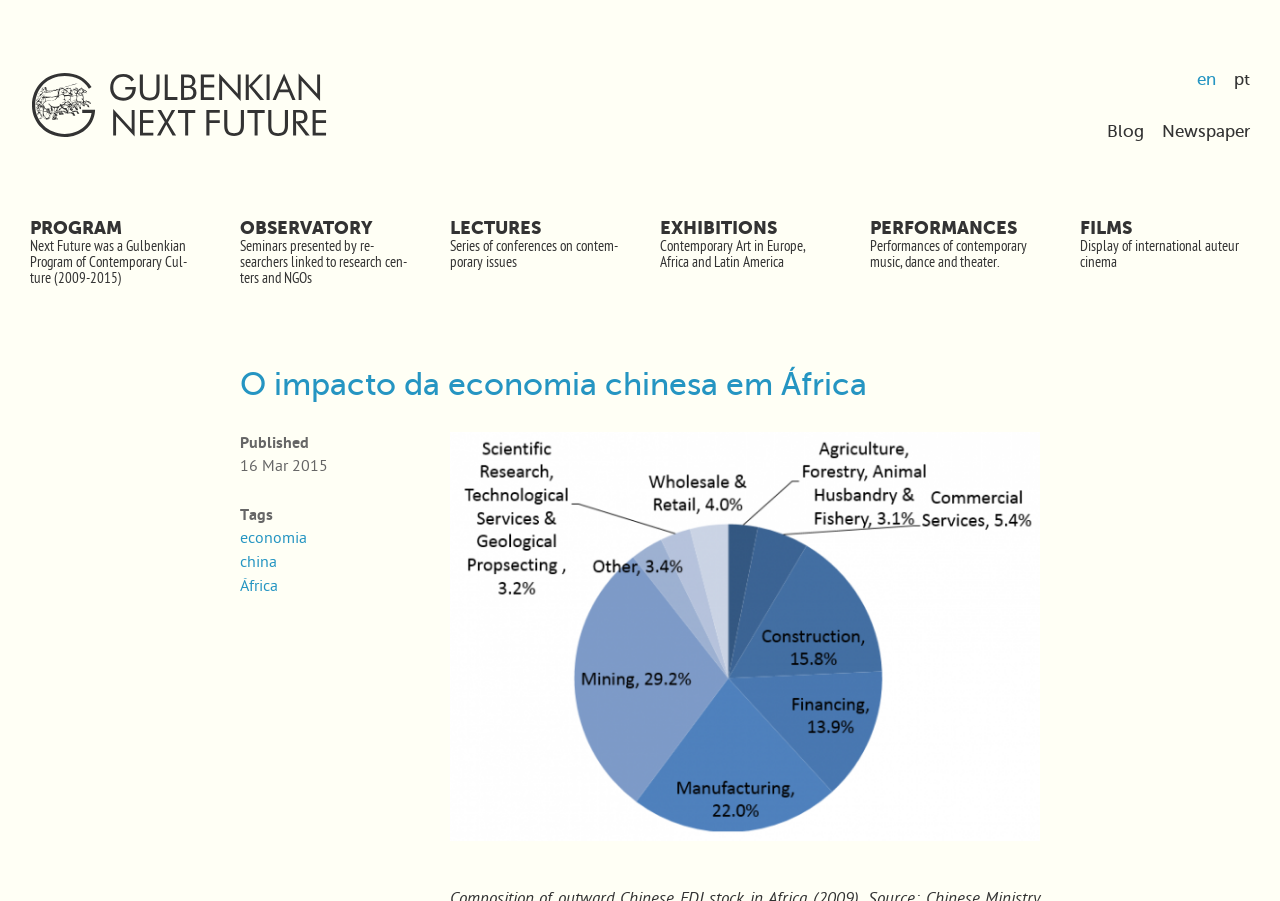Can you provide the bounding box coordinates for the element that should be clicked to implement the instruction: "Read about the impact of Chinese economy on Africa"?

[0.187, 0.406, 0.677, 0.446]